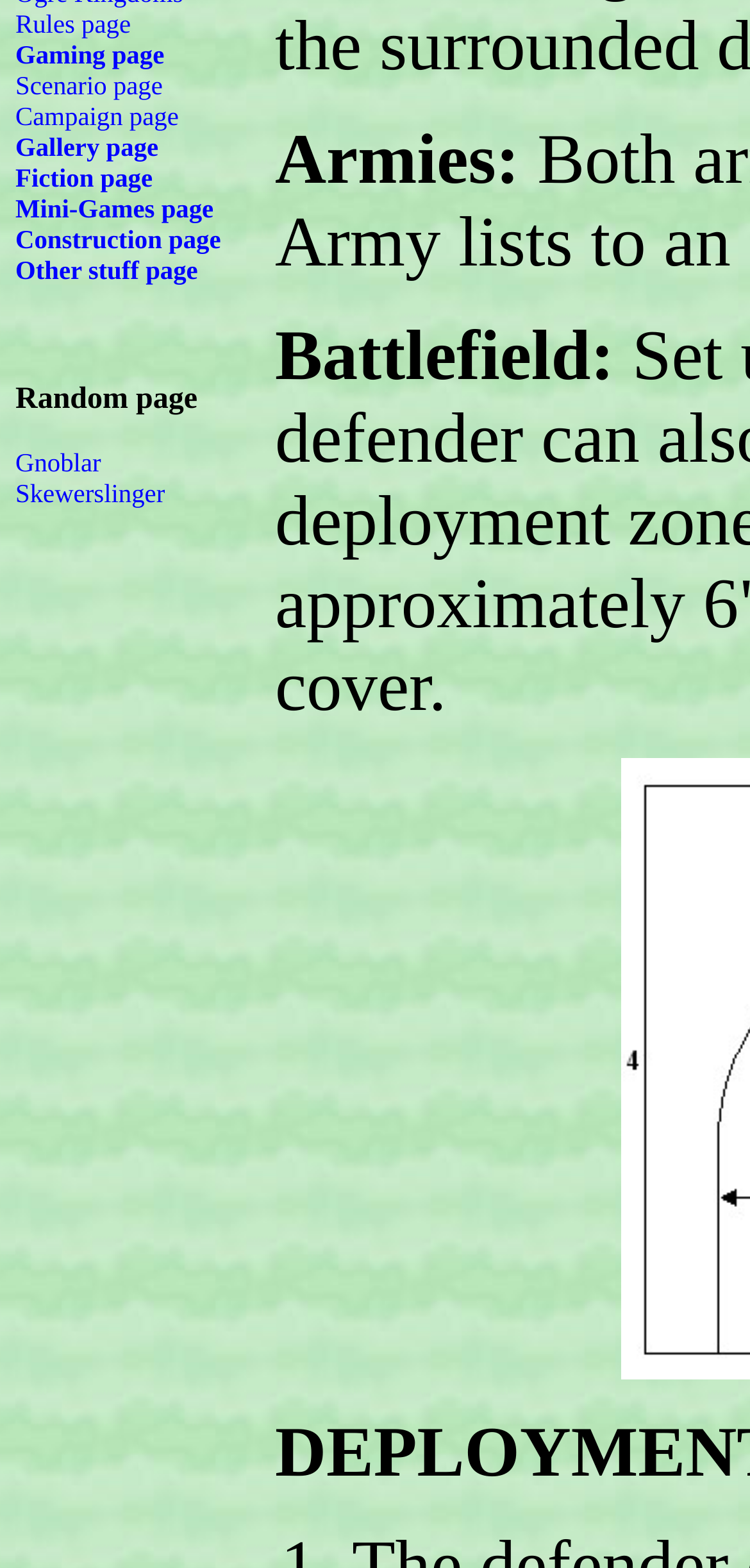Using the provided description: "Campaign page", find the bounding box coordinates of the corresponding UI element. The output should be four float numbers between 0 and 1, in the format [left, top, right, bottom].

[0.021, 0.065, 0.238, 0.083]